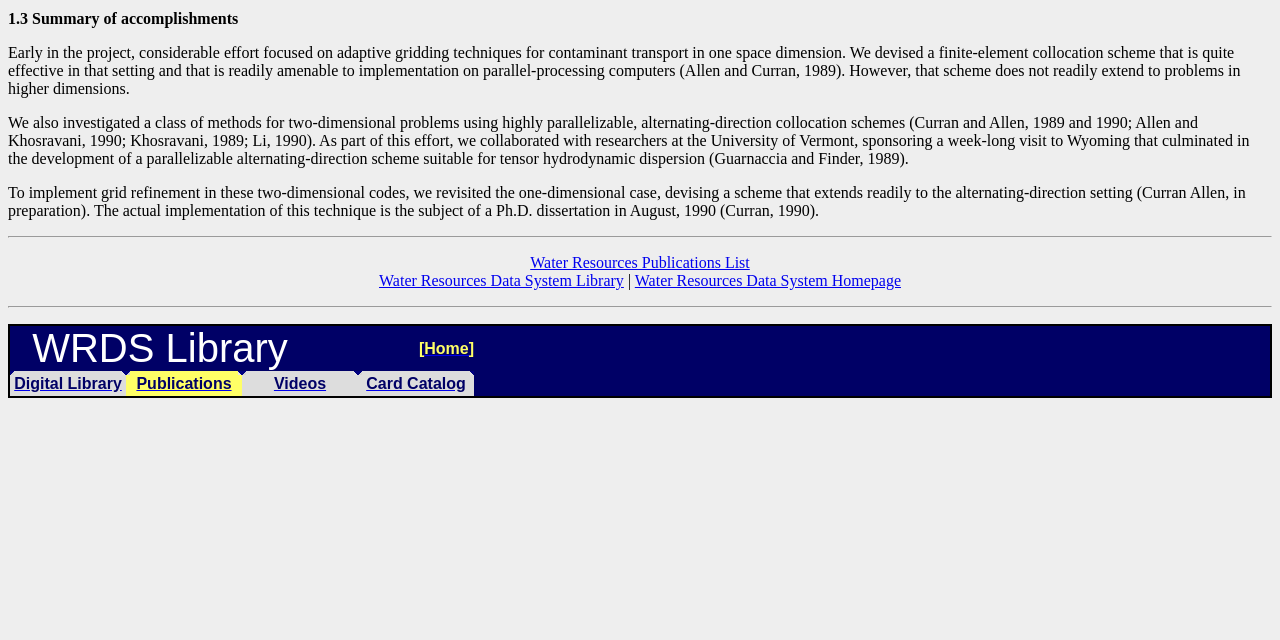Please determine the bounding box coordinates, formatted as (top-left x, top-left y, bottom-right x, bottom-right y), with all values as floating point numbers between 0 and 1. Identify the bounding box of the region described as: Water Resources Data System Homepage

[0.496, 0.425, 0.704, 0.452]